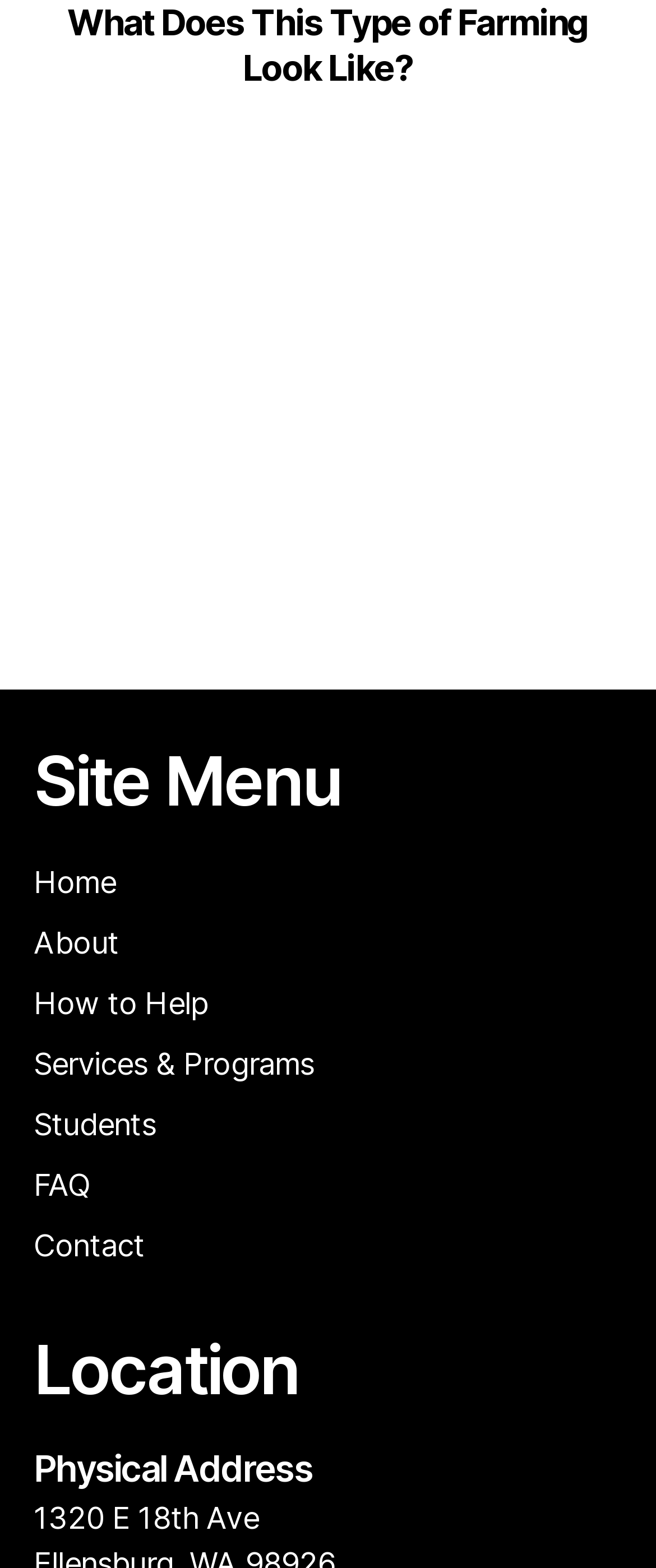What is the purpose of the 'How to Help' link?
Using the image provided, answer with just one word or phrase.

To provide information on helping